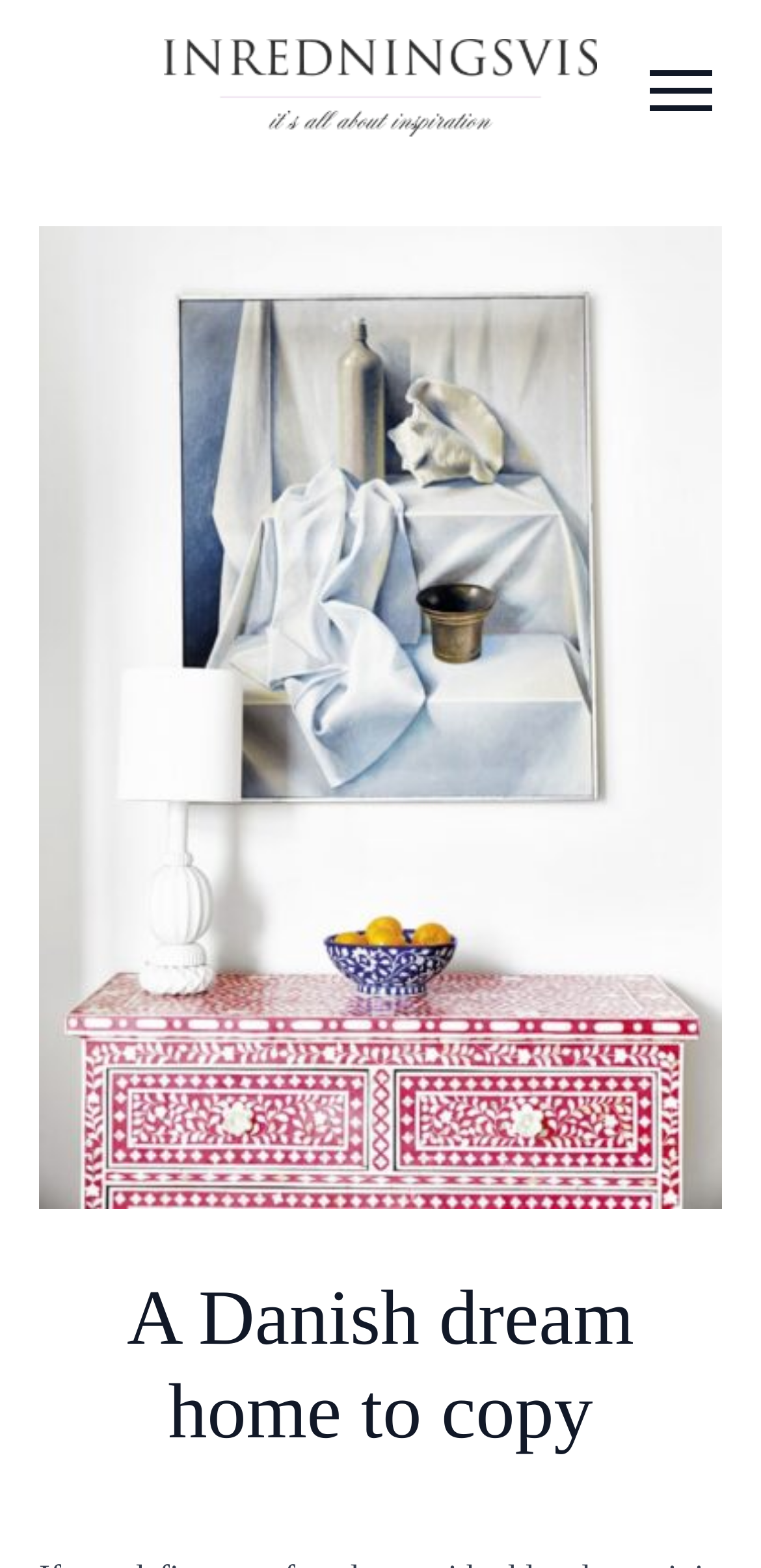Provide the bounding box coordinates of the HTML element this sentence describes: "alt="Inredningsvis"". The bounding box coordinates consist of four float numbers between 0 and 1, i.e., [left, top, right, bottom].

[0.215, 0.025, 0.785, 0.087]